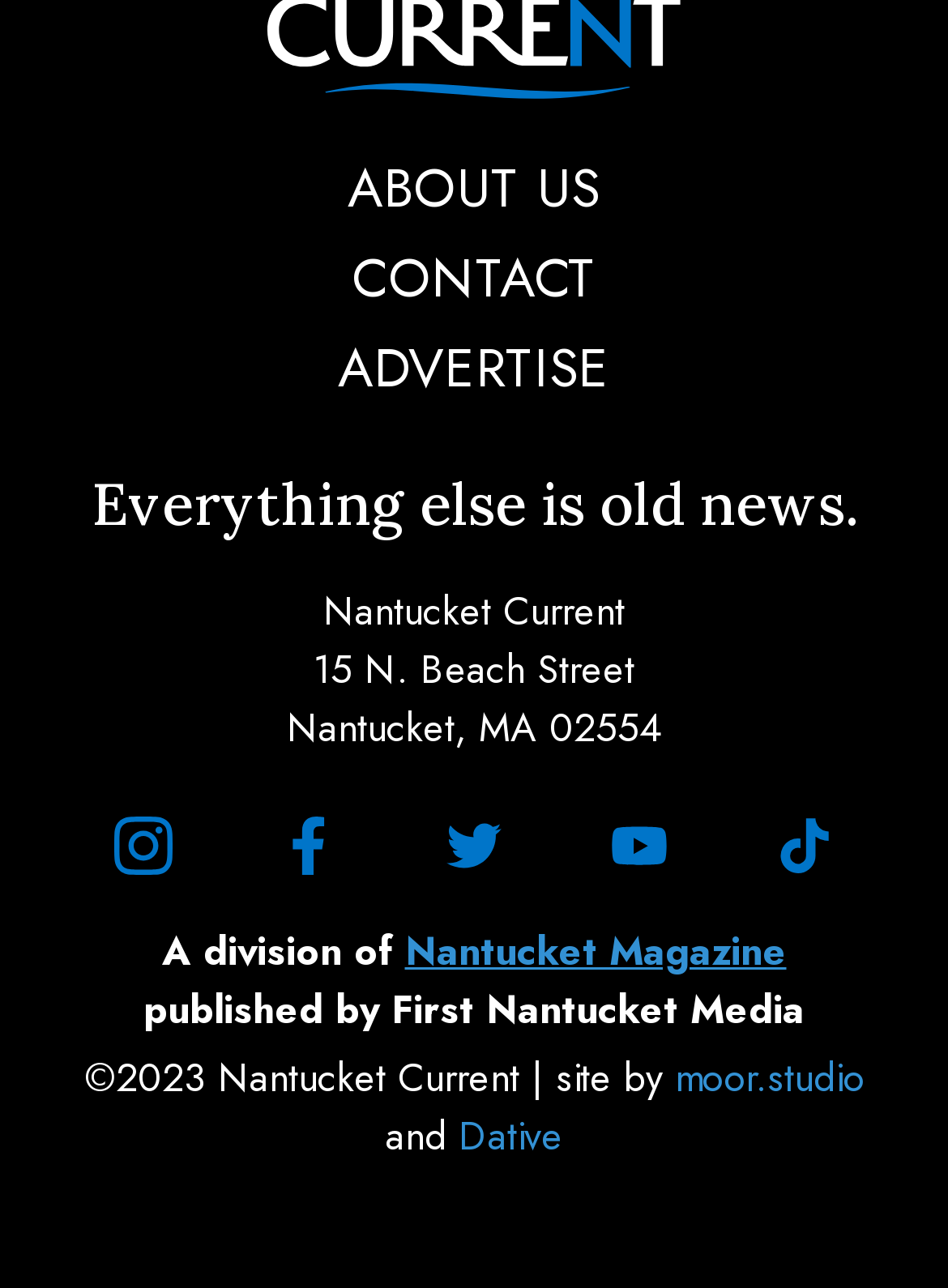Who designed the website?
Craft a detailed and extensive response to the question.

The designers of the website can be found in the static texts 'site by moor.studio' and 'and Dative' located at the bottom of the webpage, which indicate that the website was designed by moor.studio and Dative.